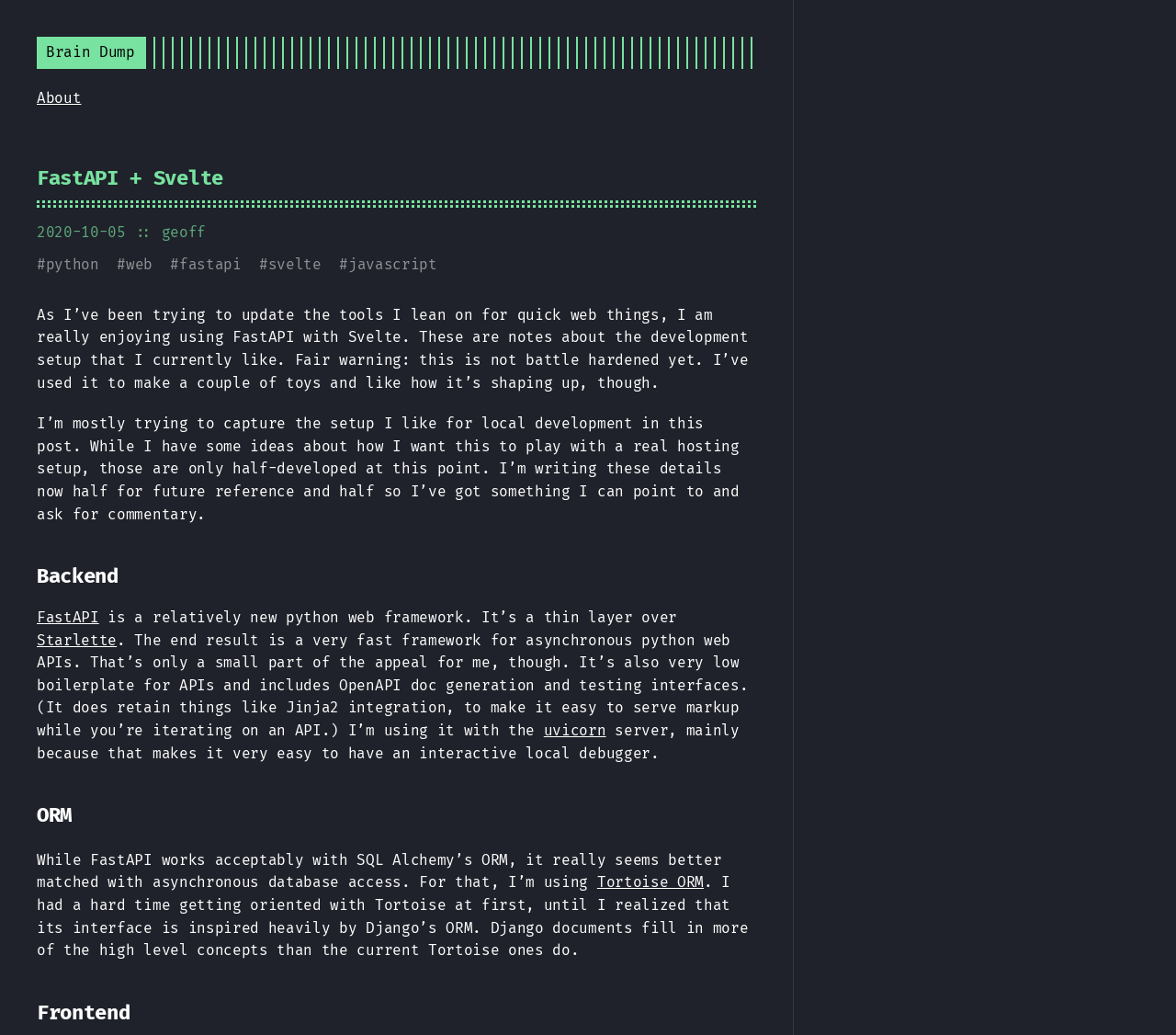Please identify the bounding box coordinates of the clickable region that I should interact with to perform the following instruction: "Visit 'About' page". The coordinates should be expressed as four float numbers between 0 and 1, i.e., [left, top, right, bottom].

[0.031, 0.086, 0.069, 0.103]